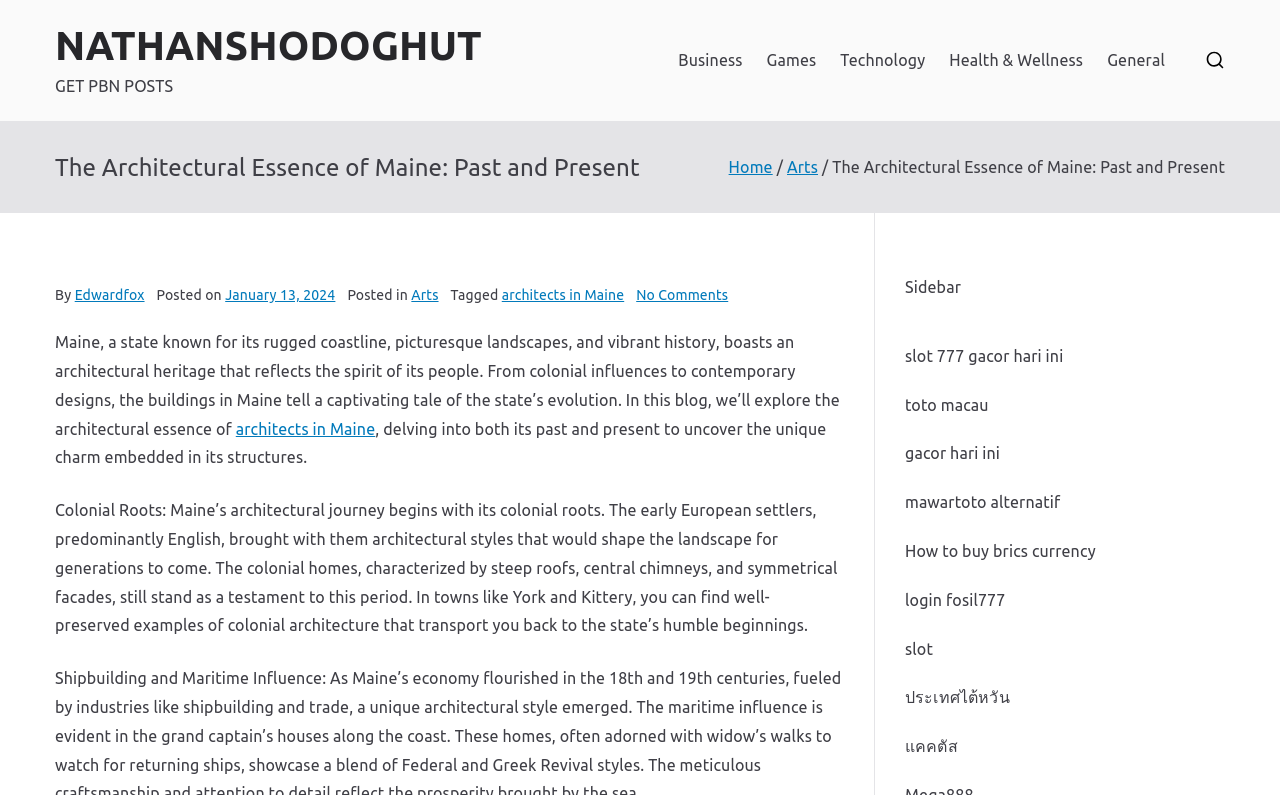Find the bounding box coordinates of the clickable region needed to perform the following instruction: "Click on the 'NATHANSHODOGHUT' link". The coordinates should be provided as four float numbers between 0 and 1, i.e., [left, top, right, bottom].

[0.043, 0.029, 0.376, 0.086]